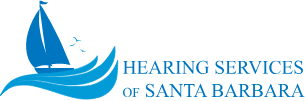What is the font style of the text in the logo?
From the image, respond with a single word or phrase.

Bold, modern